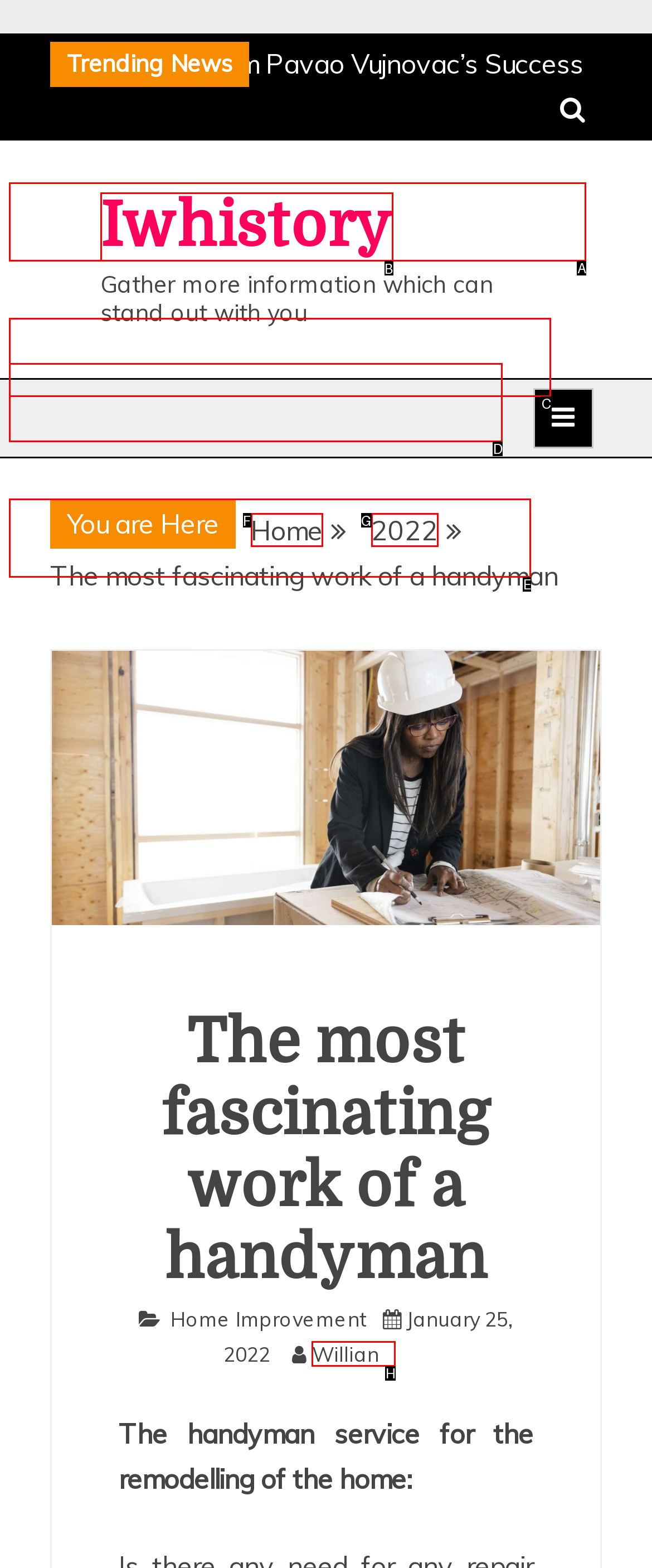Match the description: Willian to one of the options shown. Reply with the letter of the best match.

H